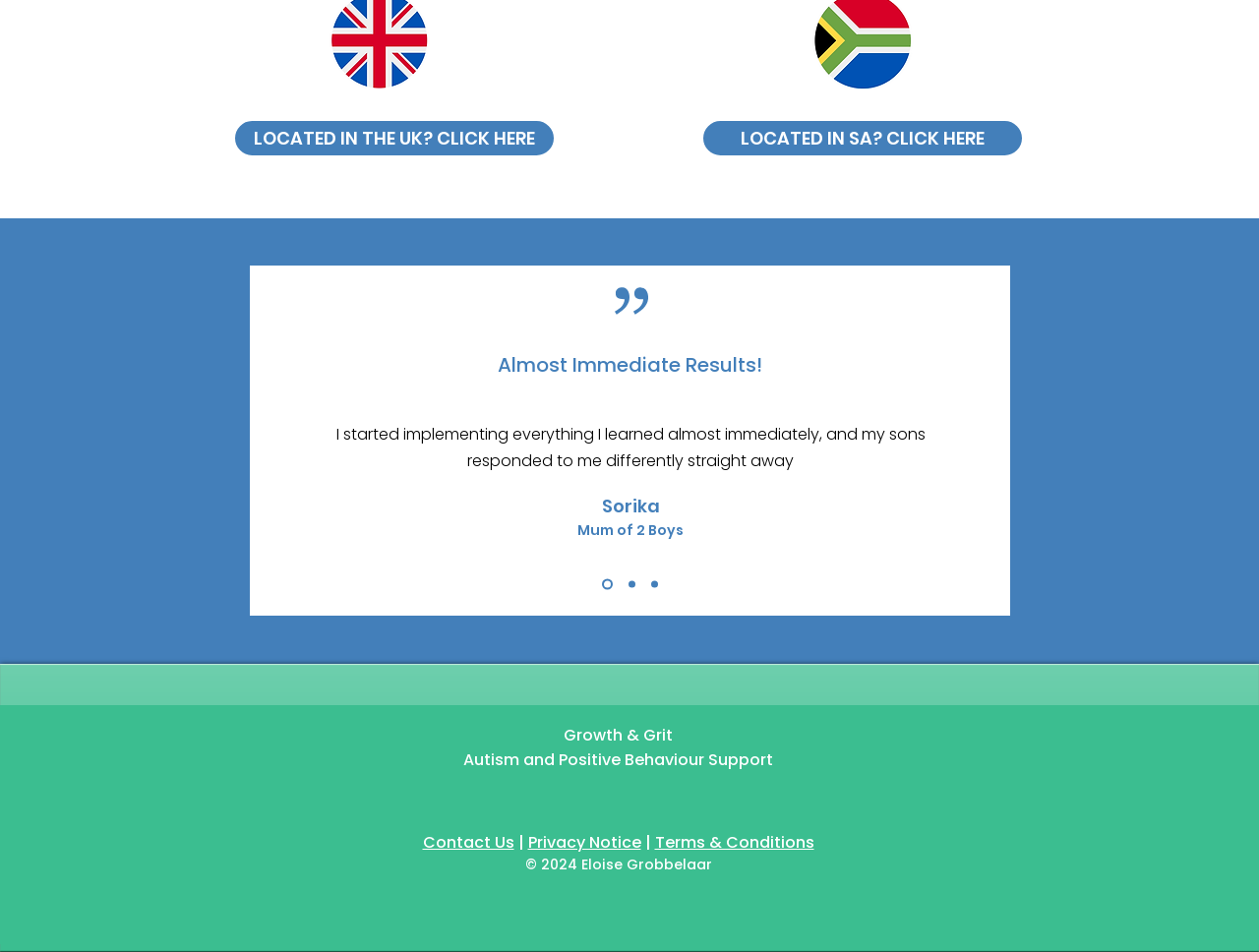Please identify the bounding box coordinates of the clickable area that will fulfill the following instruction: "Click the 'Terms & Conditions' link". The coordinates should be in the format of four float numbers between 0 and 1, i.e., [left, top, right, bottom].

[0.52, 0.873, 0.646, 0.896]